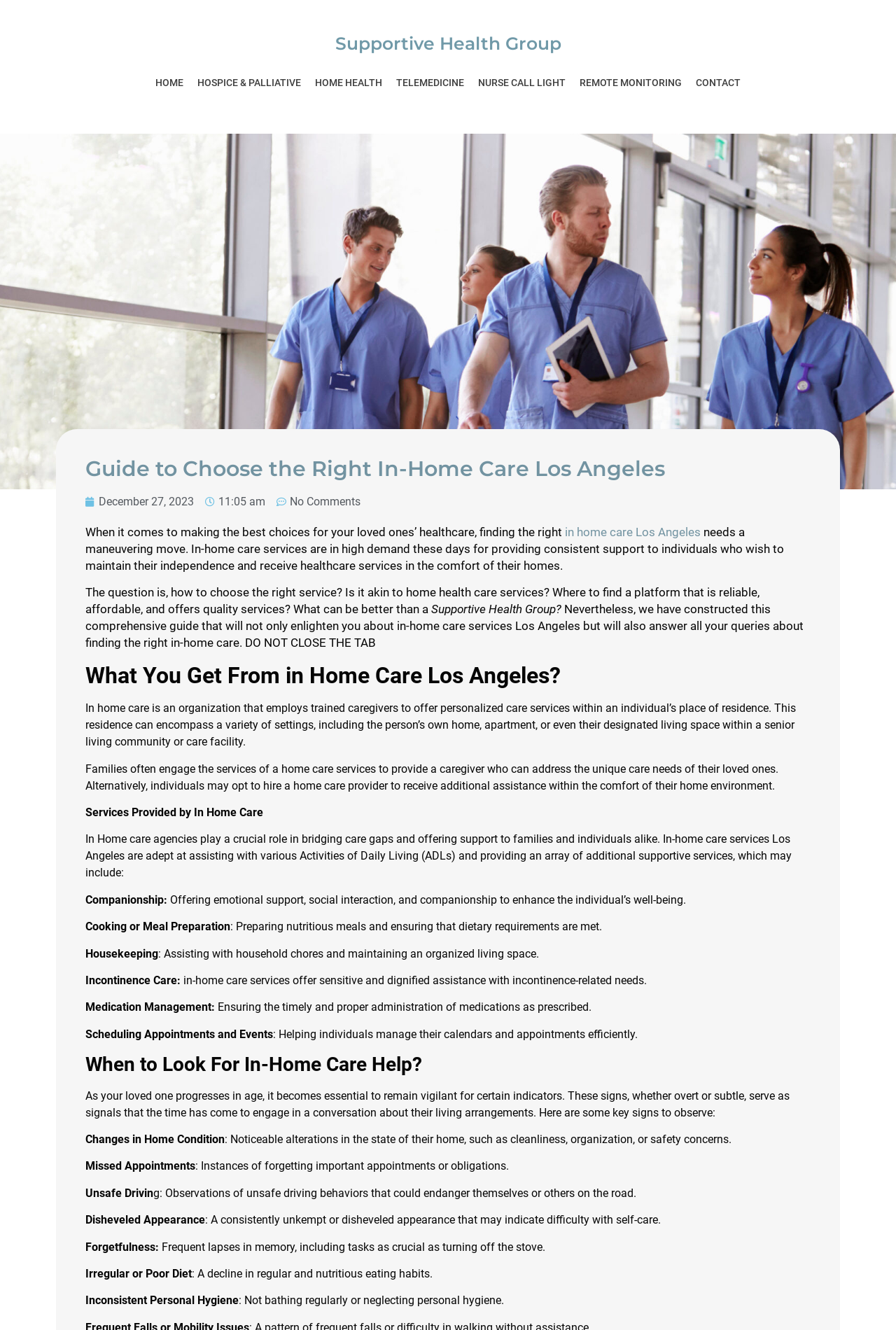Please find the bounding box coordinates of the element that you should click to achieve the following instruction: "Contact Supportive Health Group". The coordinates should be presented as four float numbers between 0 and 1: [left, top, right, bottom].

[0.769, 0.05, 0.834, 0.074]